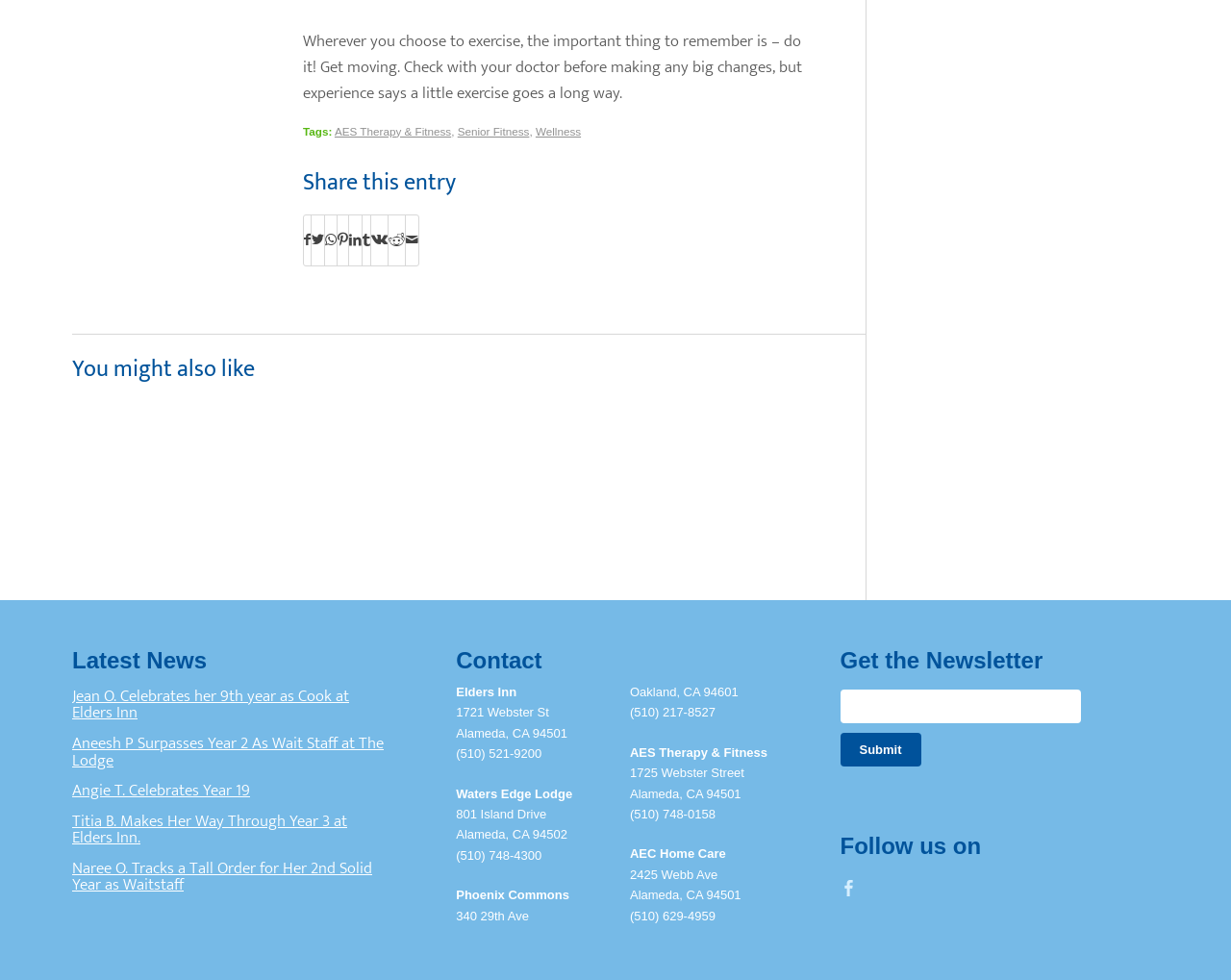Bounding box coordinates should be in the format (top-left x, top-left y, bottom-right x, bottom-right y) and all values should be floating point numbers between 0 and 1. Determine the bounding box coordinate for the UI element described as: Senior Fitness

[0.372, 0.127, 0.43, 0.14]